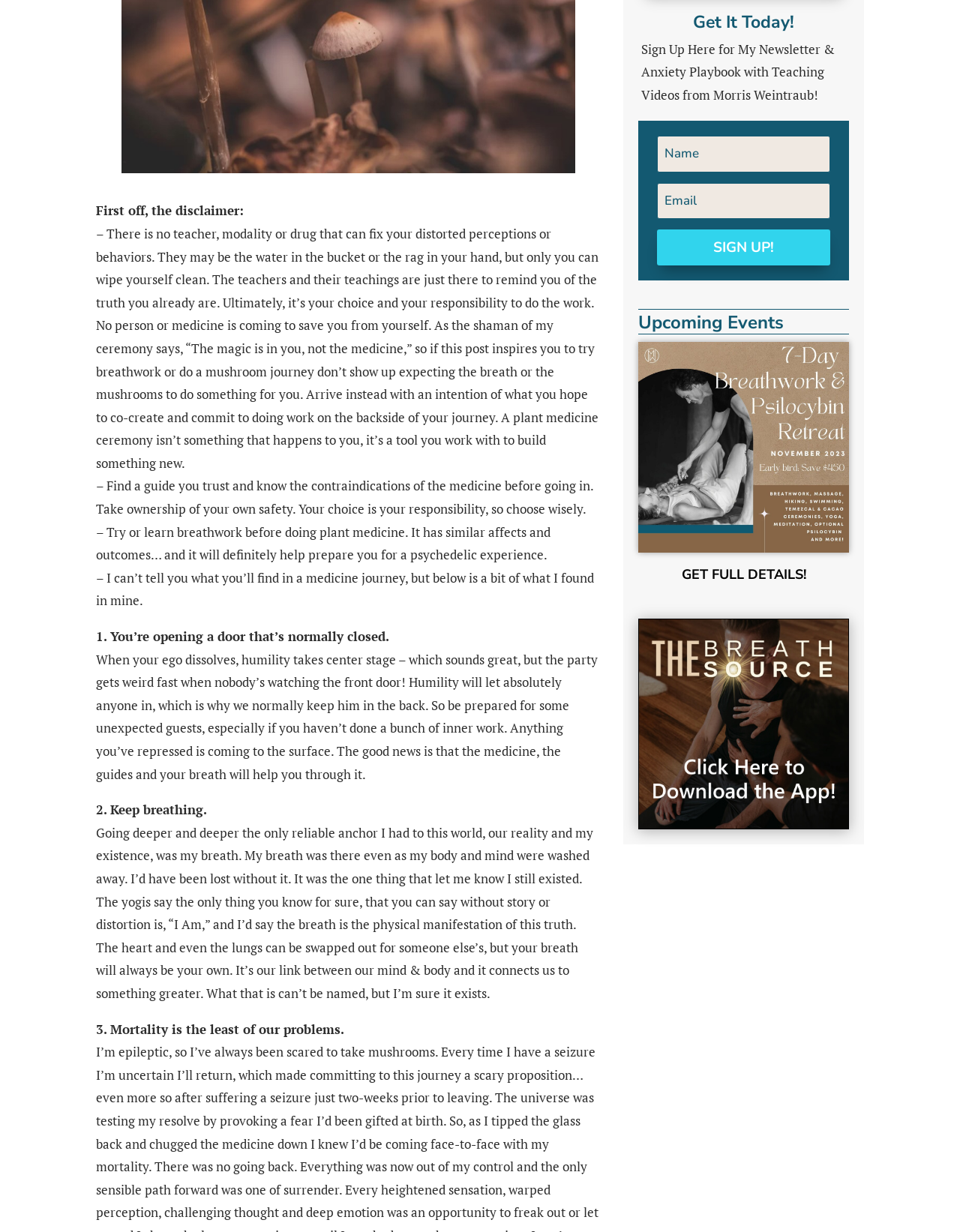Calculate the bounding box coordinates of the UI element given the description: "name="et_pb_signup_firstname" placeholder="Name"".

[0.684, 0.11, 0.865, 0.14]